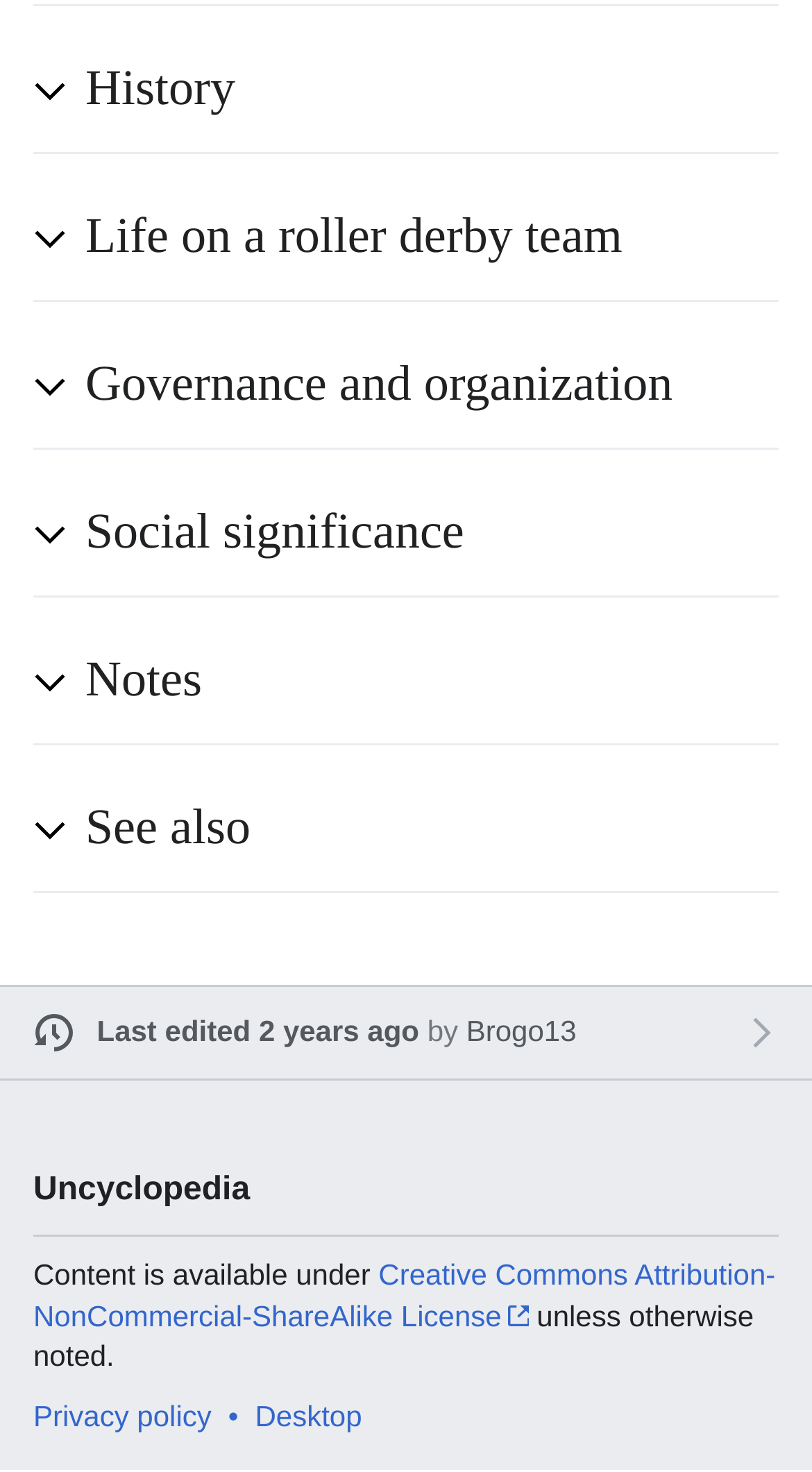What is the name of the website?
Please ensure your answer is as detailed and informative as possible.

I found the name of the website at the bottom of the page. It says 'Uncyclopedia'.